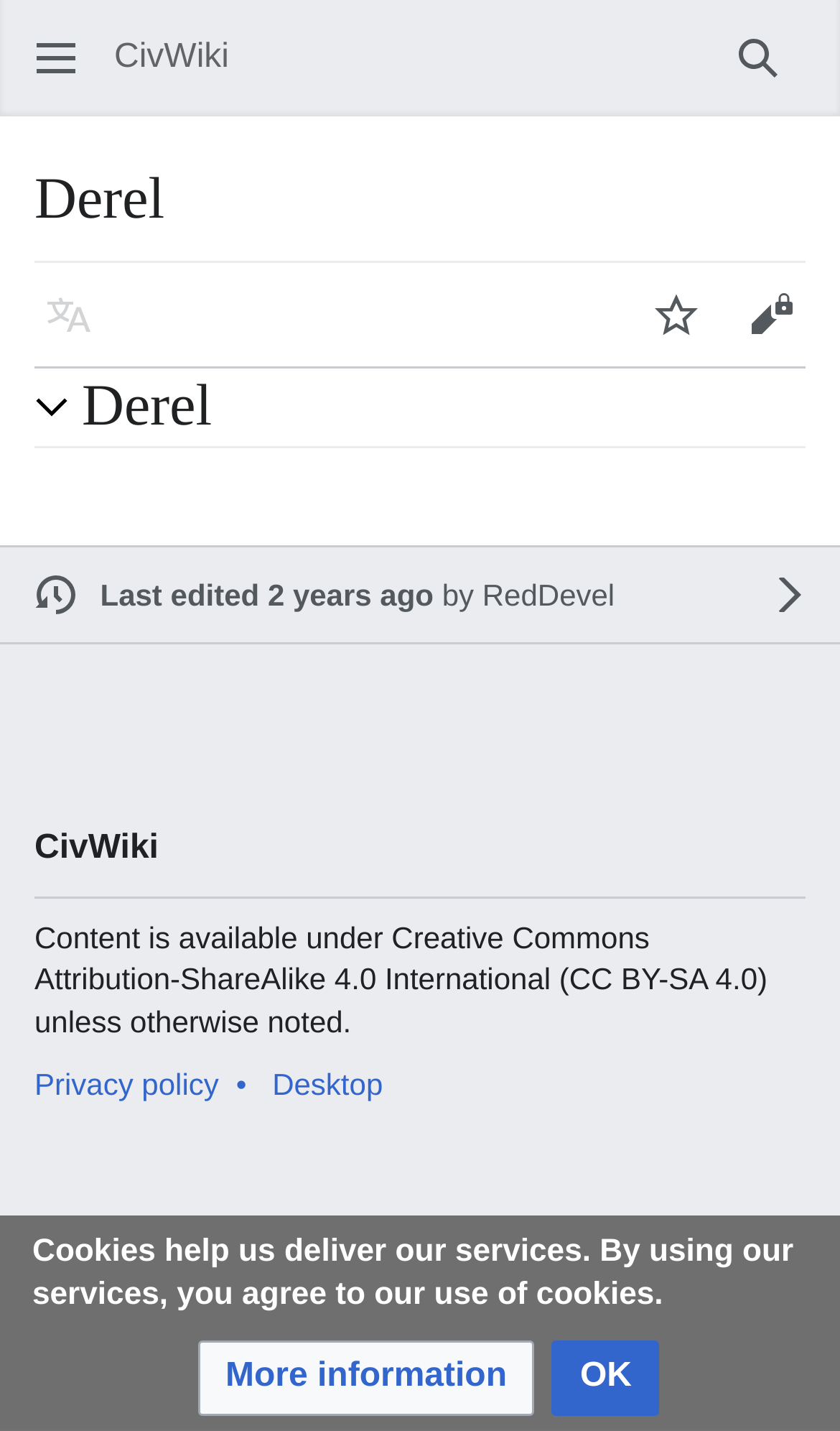Please predict the bounding box coordinates of the element's region where a click is necessary to complete the following instruction: "Share on Facebook". The coordinates should be represented by four float numbers between 0 and 1, i.e., [left, top, right, bottom].

None